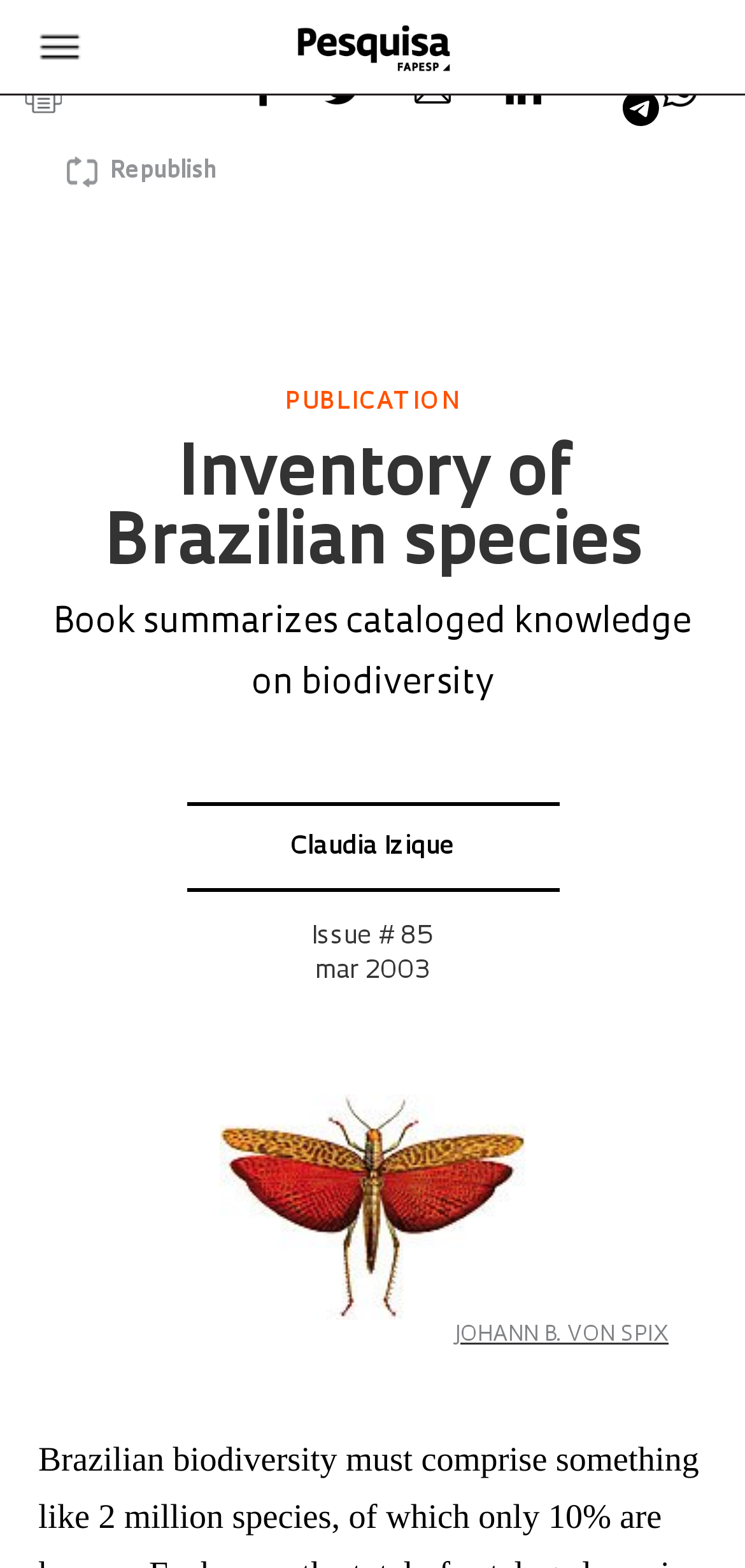Please provide a comprehensive response to the question below by analyzing the image: 
What is the main topic of the webpage?

Based on the webpage structure and content, it appears that the main topic is related to Brazilian species, as indicated by the heading 'Inventory of Brazilian species' and the text 'Book summarizes cataloged knowledge on biodiversity'.